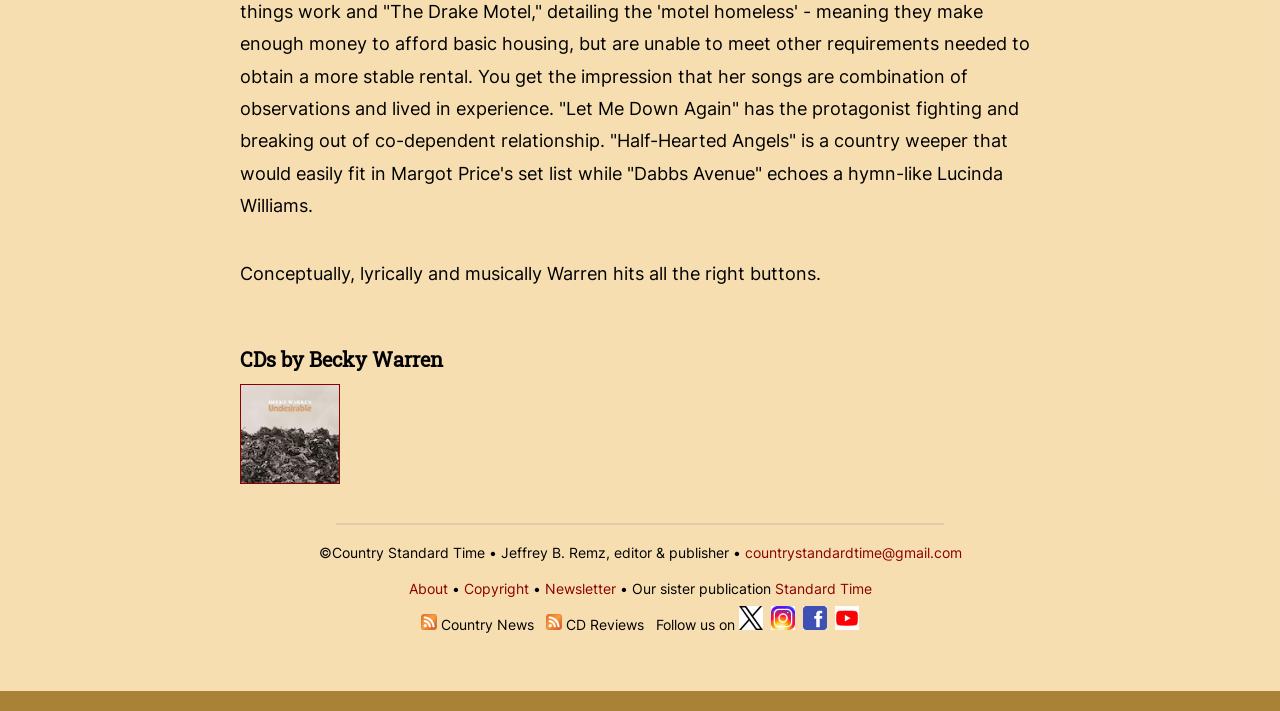Find the bounding box coordinates for the area you need to click to carry out the instruction: "Click the link to Undesirable, 2018". The coordinates should be four float numbers between 0 and 1, indicated as [left, top, right, bottom].

[0.188, 0.656, 0.27, 0.686]